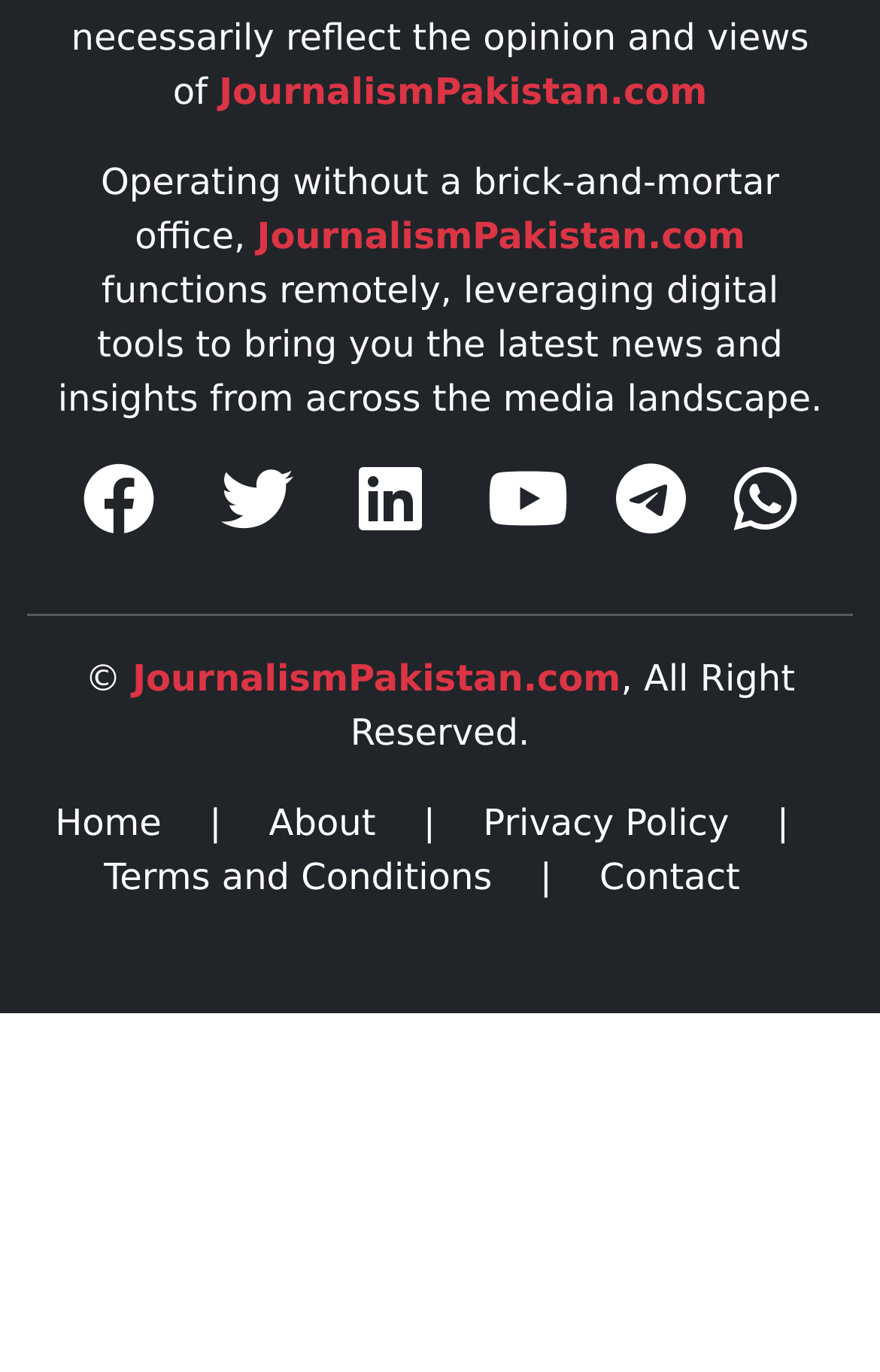Pinpoint the bounding box coordinates of the area that should be clicked to complete the following instruction: "Go to previous post". The coordinates must be given as four float numbers between 0 and 1, i.e., [left, top, right, bottom].

None